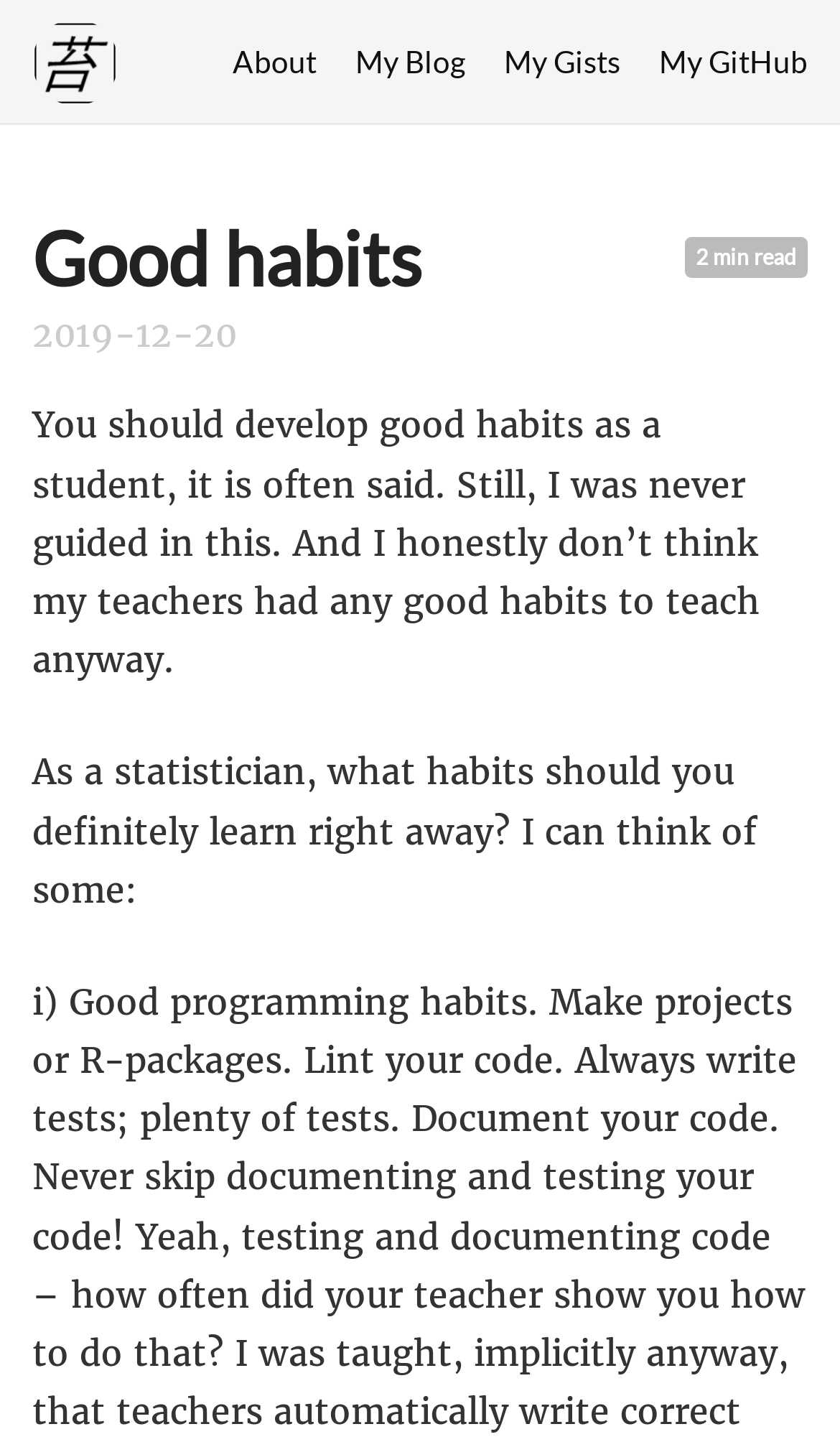Respond concisely with one word or phrase to the following query:
What is the date mentioned in the article?

2019-12-20